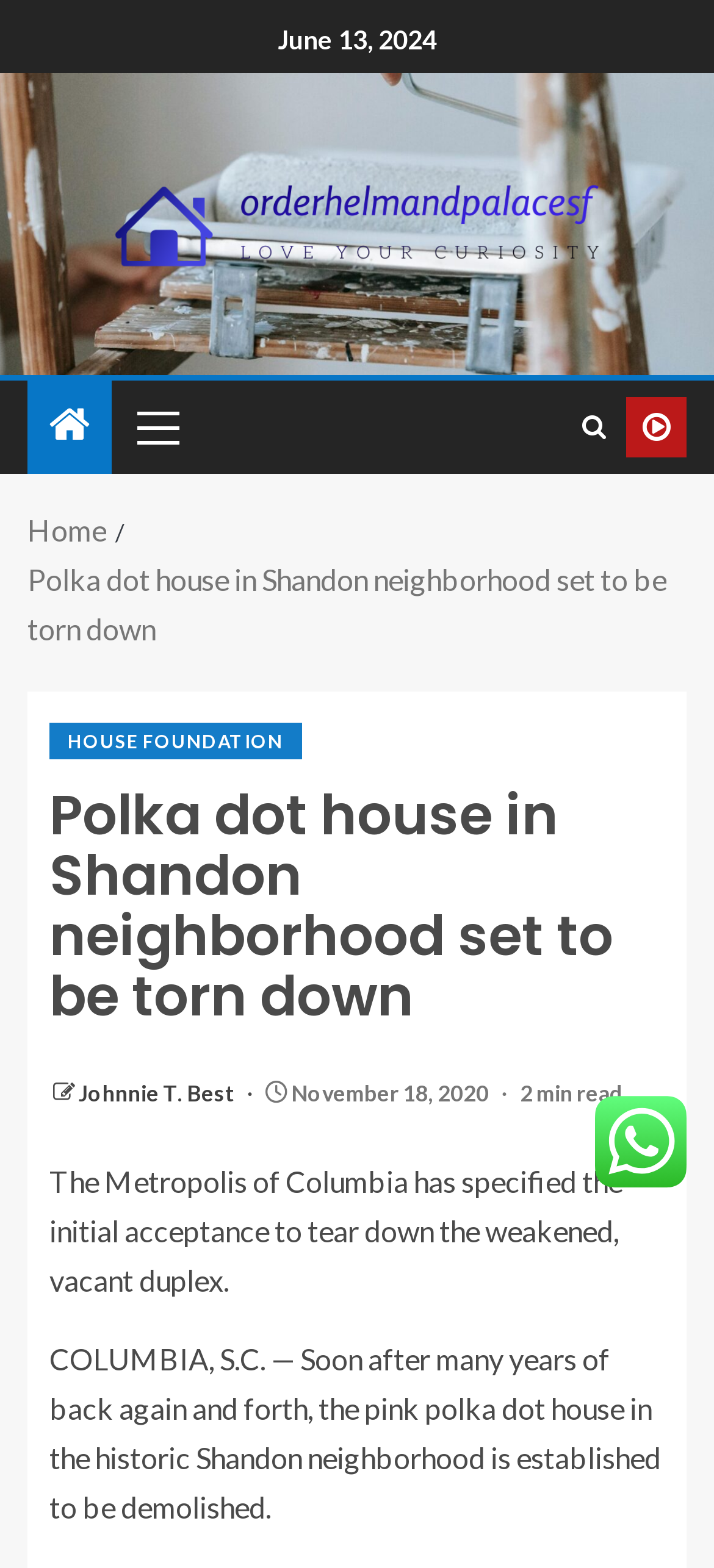Answer the question briefly using a single word or phrase: 
Who is the author of the article?

Johnnie T. Best